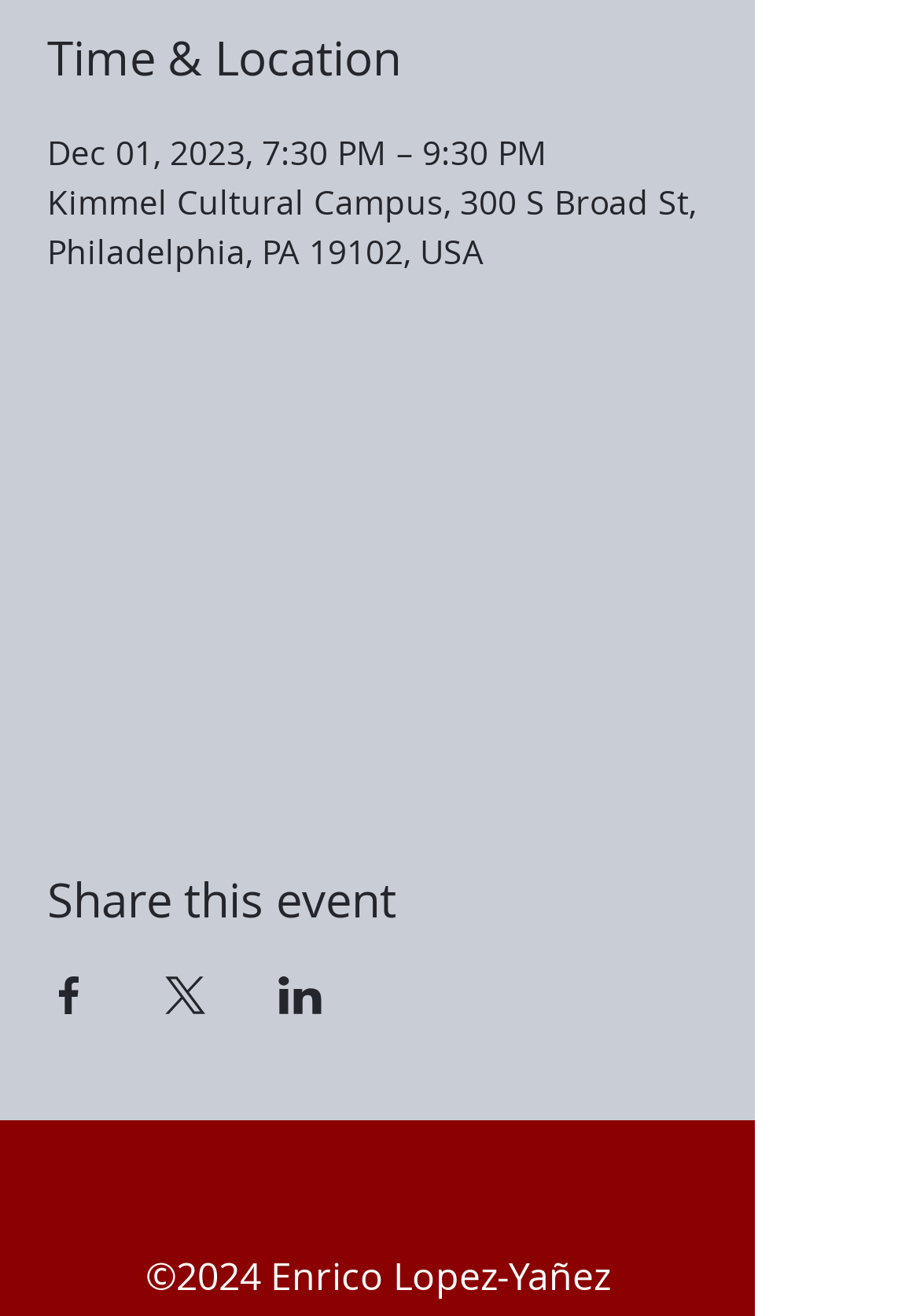Identify the bounding box for the UI element described as: "aria-label="Share event on Facebook"". Ensure the coordinates are four float numbers between 0 and 1, formatted as [left, top, right, bottom].

[0.051, 0.742, 0.1, 0.771]